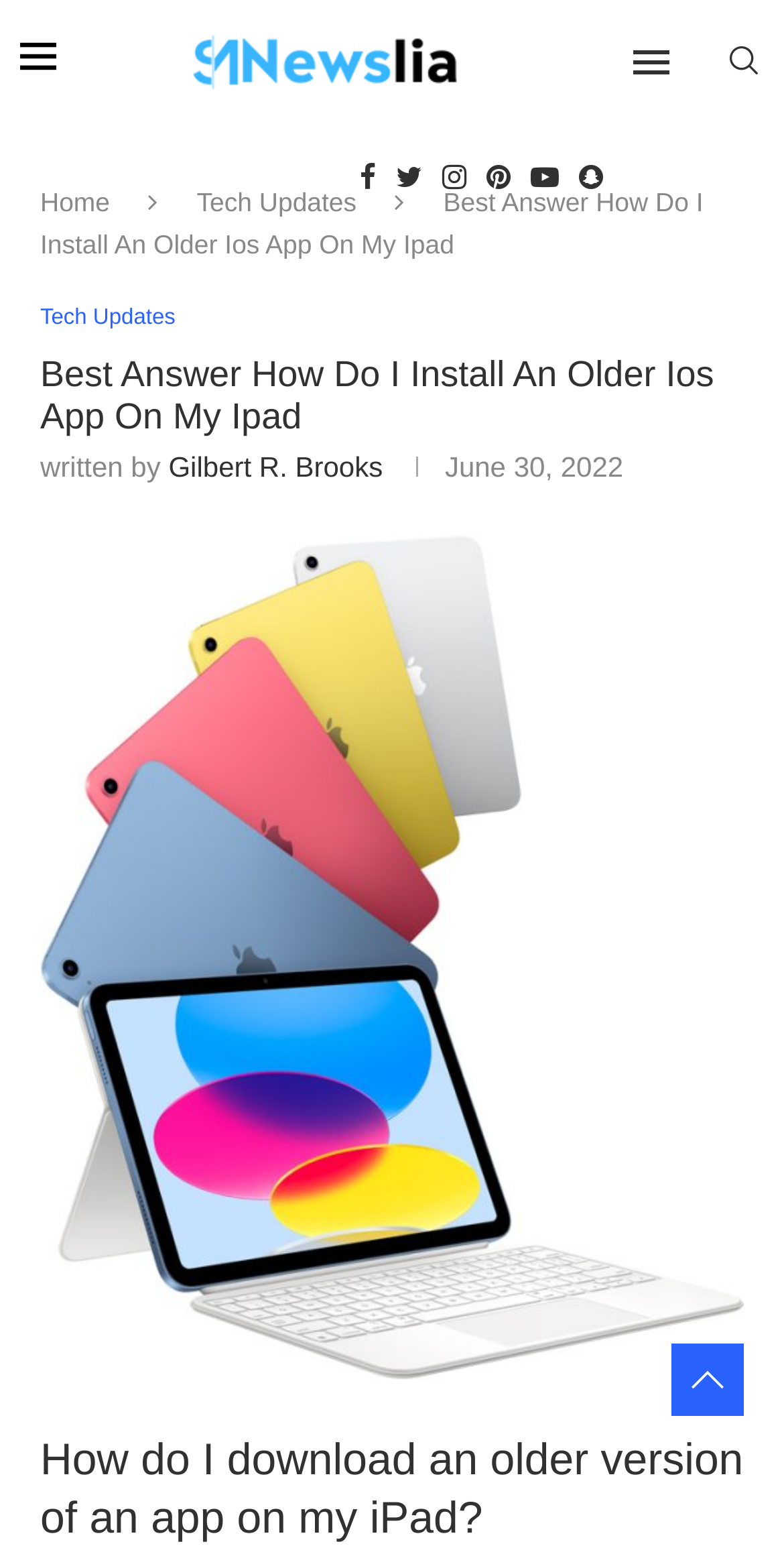From the image, can you give a detailed response to the question below:
What is the author of the article?

I found the author's name by looking at the text 'written by' followed by a link with the text 'Gilbert R. Brooks'.